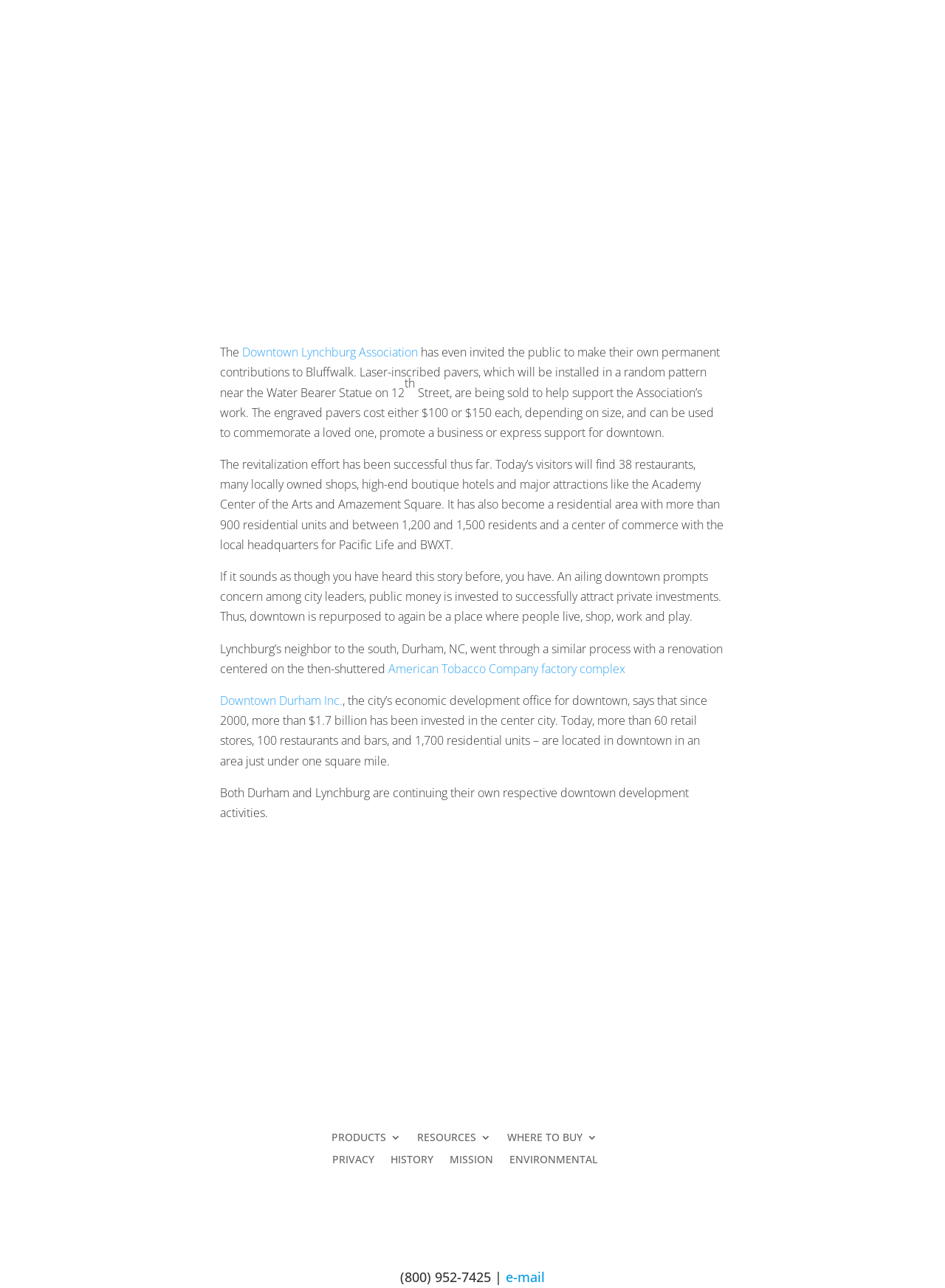What is the phone number at the bottom of the webpage?
Relying on the image, give a concise answer in one word or a brief phrase.

(800) 952-7425